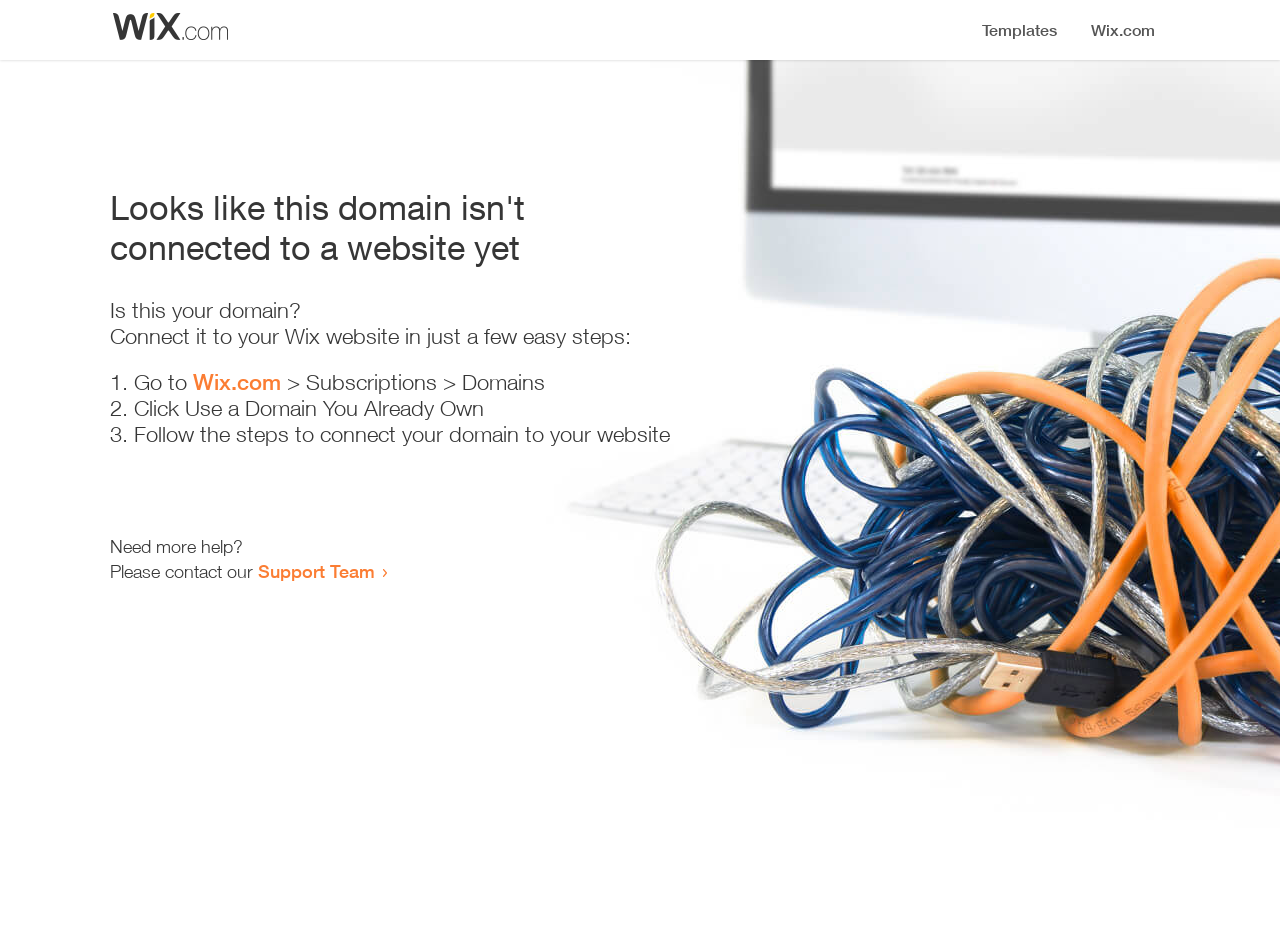Write a detailed summary of the webpage, including text, images, and layout.

The webpage appears to be an error page, indicating that a domain is not connected to a website yet. At the top, there is a small image, likely a logo or icon. Below the image, a prominent heading reads "Looks like this domain isn't connected to a website yet". 

Underneath the heading, there is a series of instructions to connect the domain to a Wix website. The instructions are divided into three steps, each marked with a numbered list marker (1., 2., and 3.). The first step involves going to Wix.com, followed by navigating to the Subscriptions and Domains section. The second step is to click "Use a Domain You Already Own", and the third step is to follow the instructions to connect the domain to the website.

At the bottom of the page, there is a section offering additional help. It starts with the text "Need more help?" and provides a link to contact the Support Team.